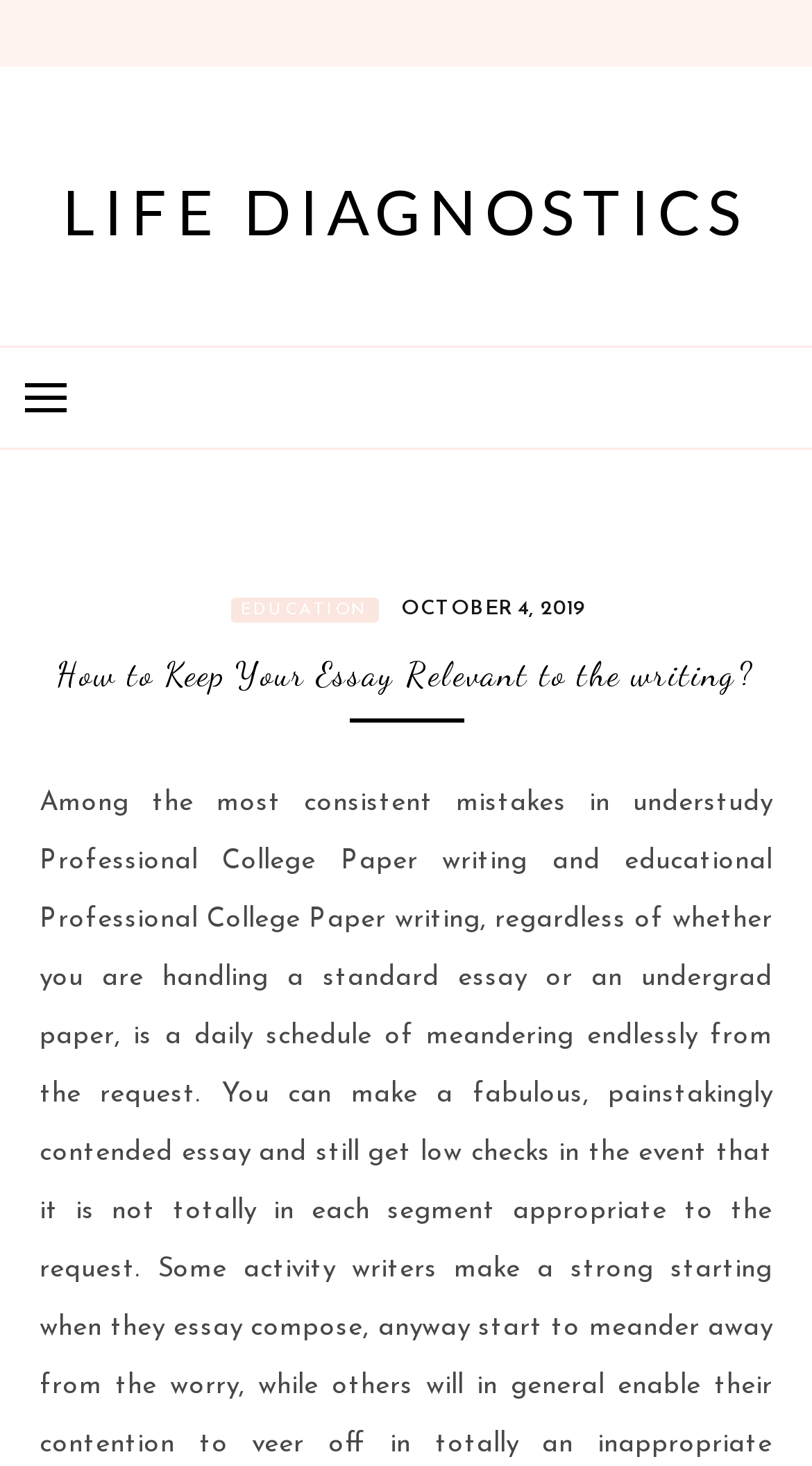Based on the image, provide a detailed response to the question:
How many links are in the primary menu?

The primary menu is controlled by a button element, which has a child element 'HeaderAsNonLandmark'. This element contains three link elements, but one of them is a time element, so there are two links in the primary menu.